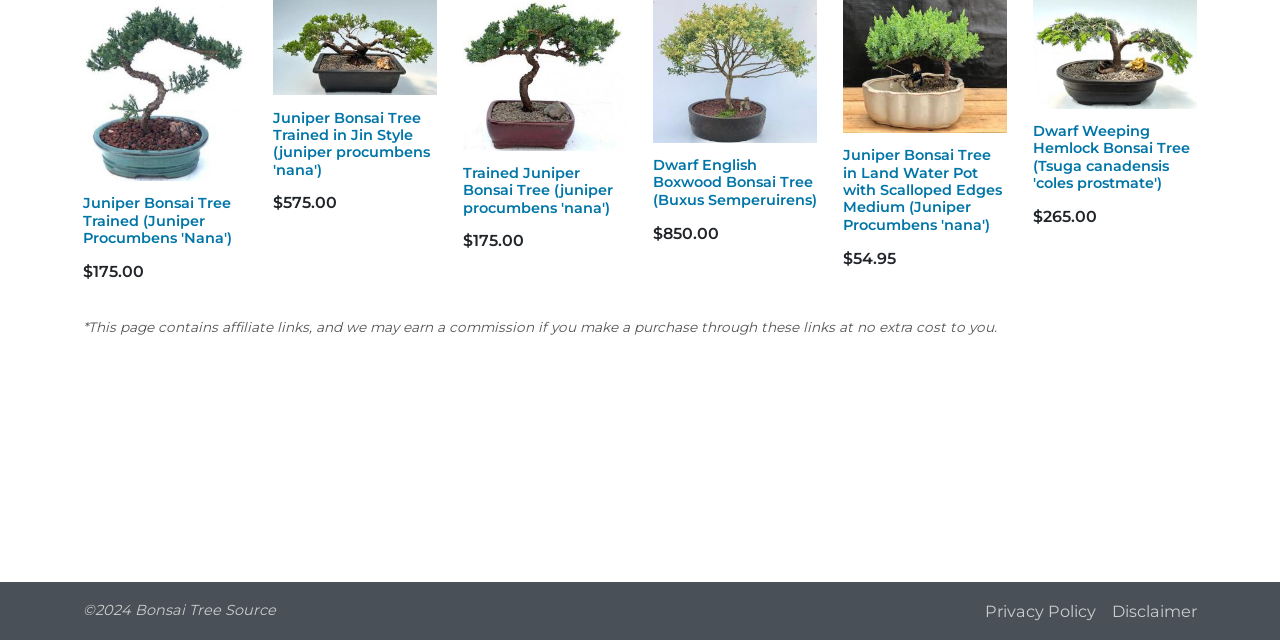Given the webpage screenshot, identify the bounding box of the UI element that matches this description: "Privacy Policy".

[0.77, 0.939, 0.856, 0.97]